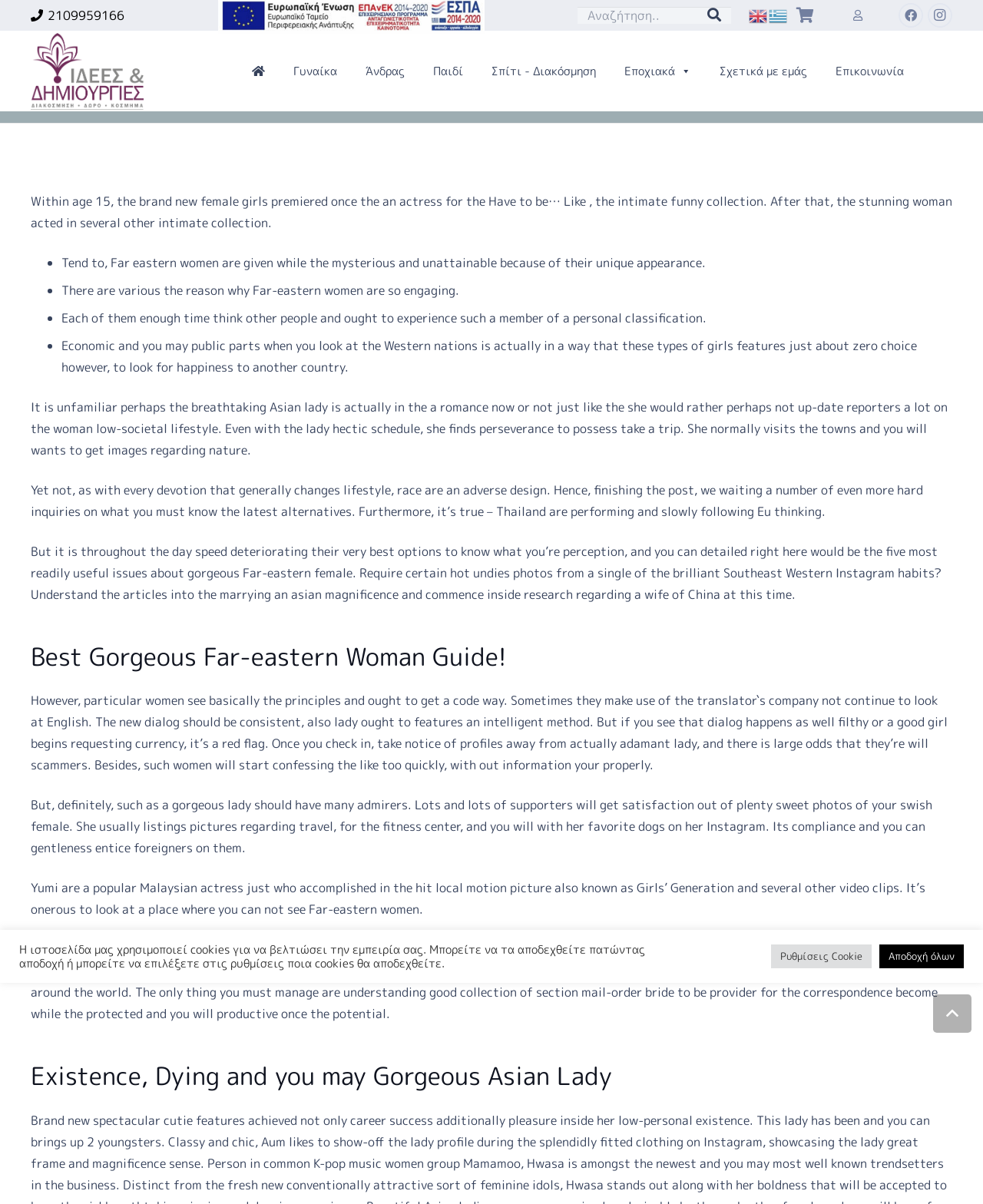What is the language of the website?
Answer with a single word or phrase by referring to the visual content.

Greek